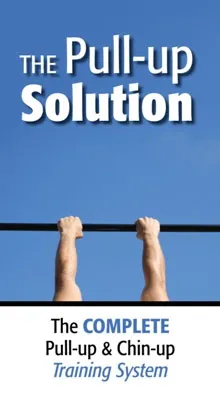Please answer the following question using a single word or phrase: 
What is grasping the pull-up bar?

Two hands